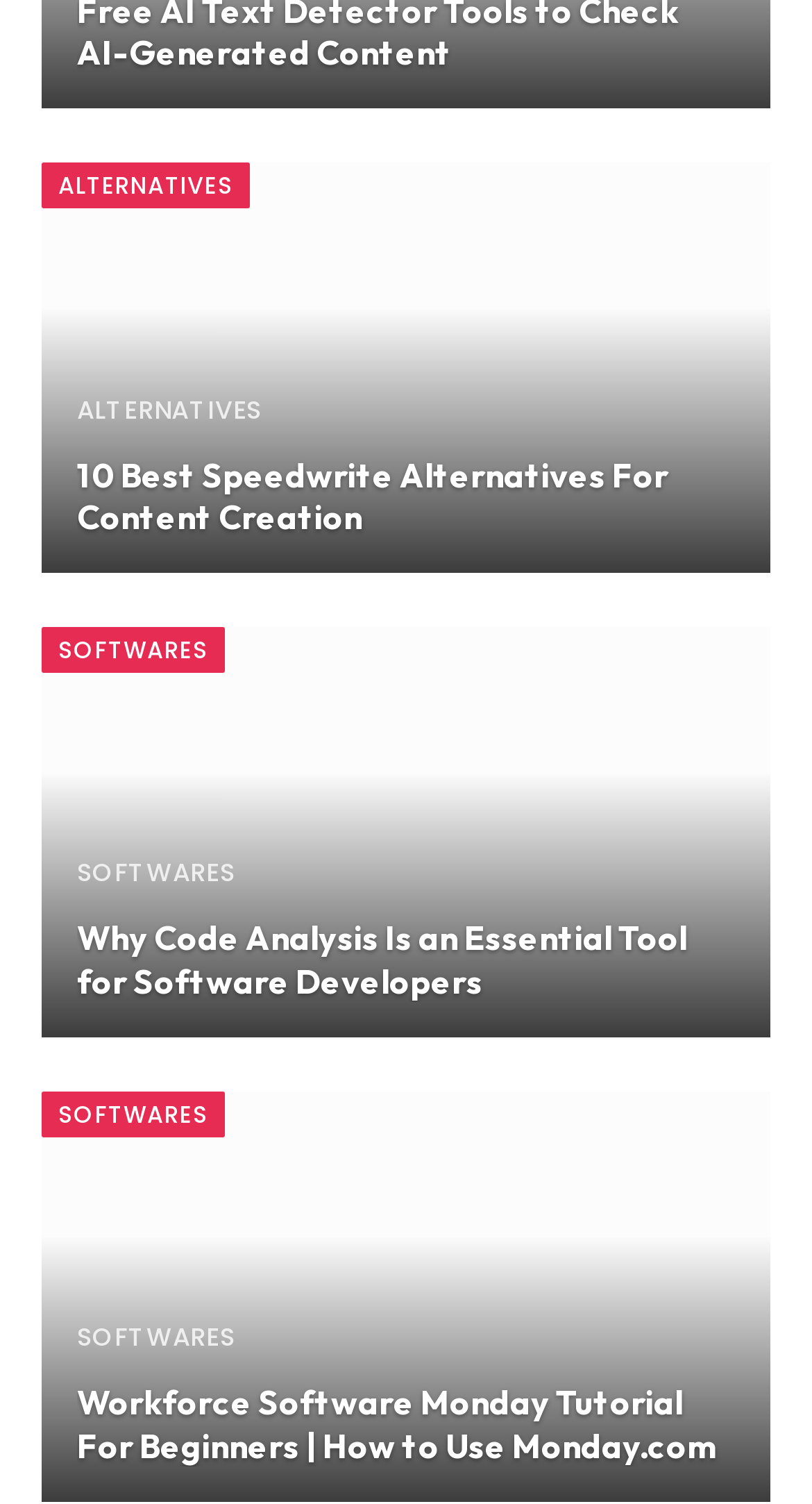Using the details from the image, please elaborate on the following question: Who is the author of the first article?

The link 'Rehan Maqsood' is present below the heading 'How To Make Mac Dark Mode Step-By-Step Guidelines', which implies that Rehan Maqsood is the author of the article.